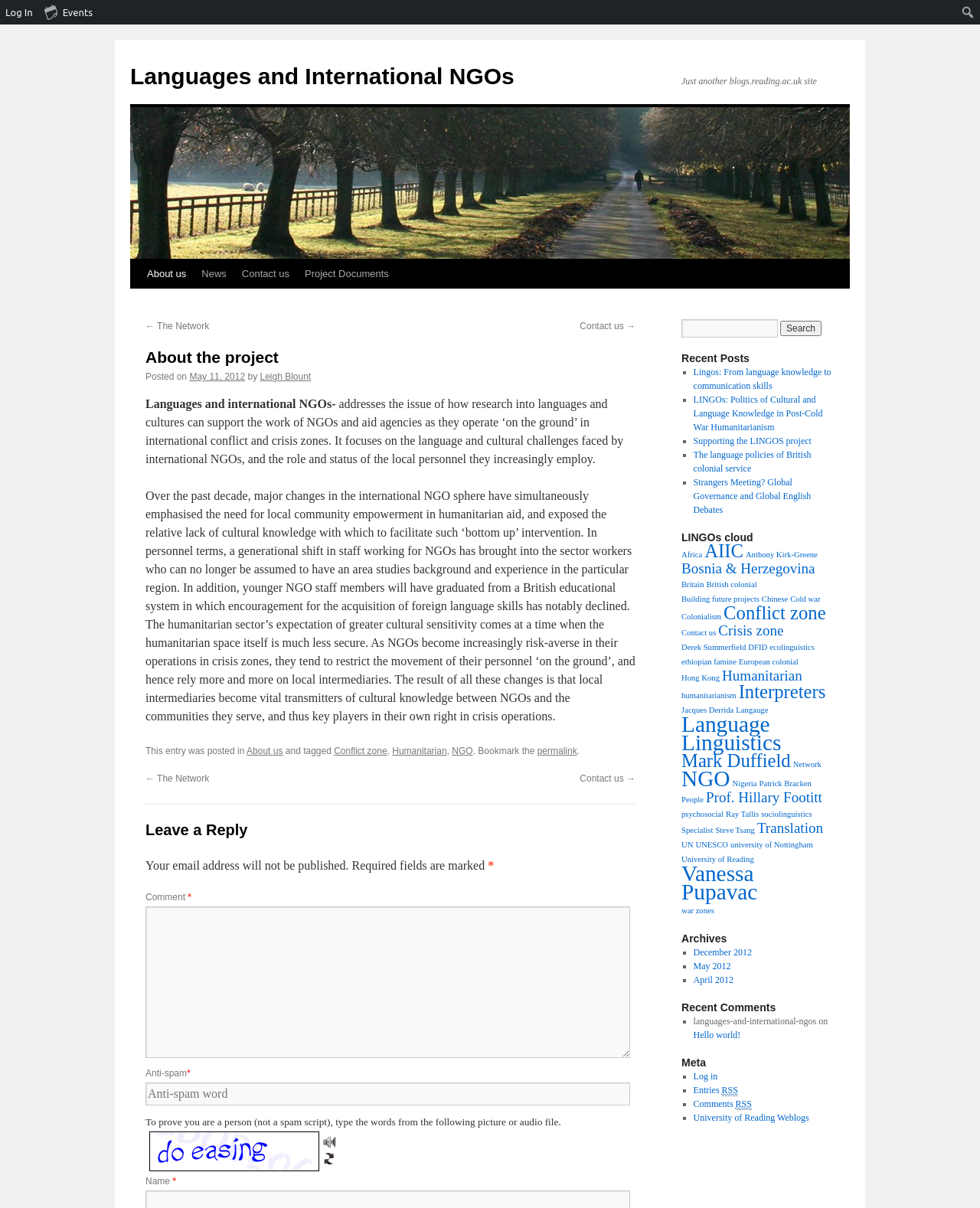Identify the bounding box coordinates for the UI element that matches this description: "May 11, 2012".

[0.193, 0.308, 0.25, 0.316]